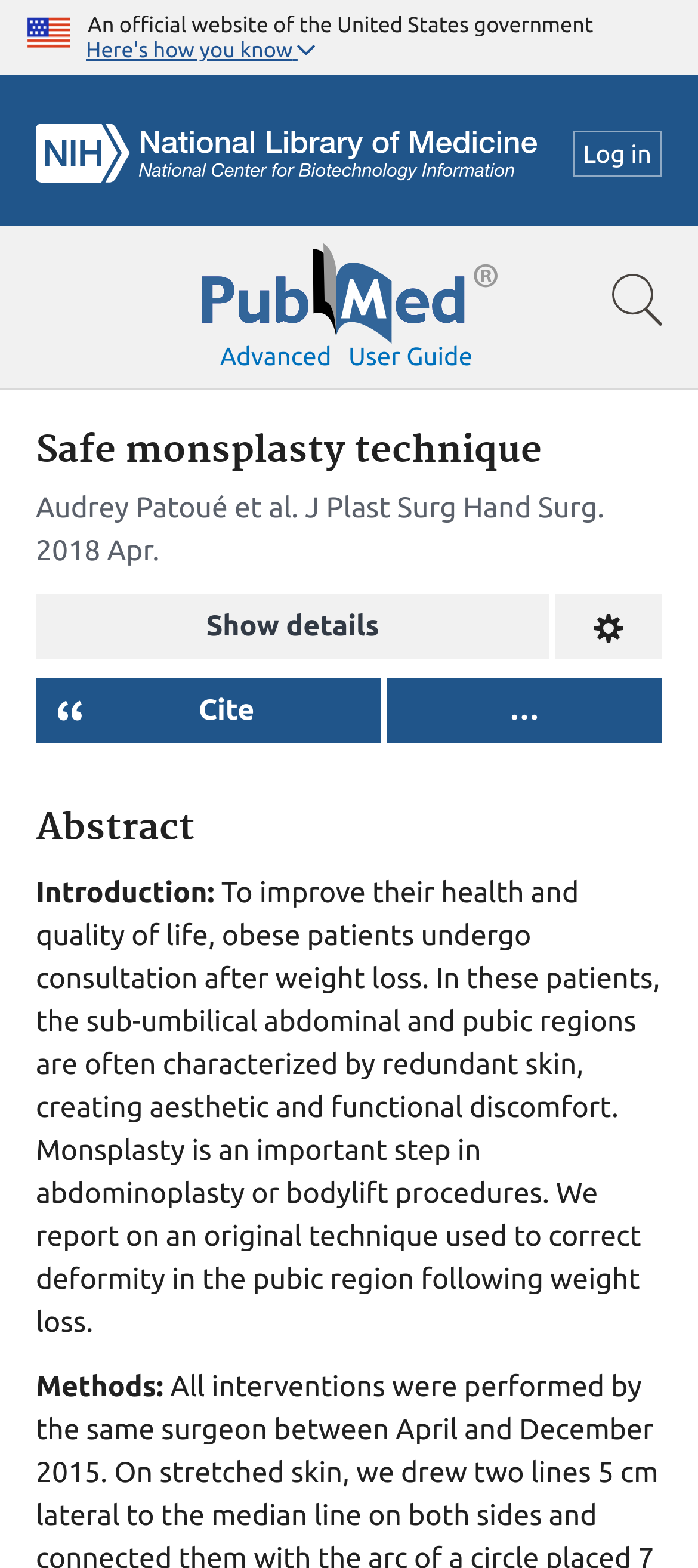Please identify the bounding box coordinates of the area I need to click to accomplish the following instruction: "Cite the article".

[0.285, 0.442, 0.364, 0.463]